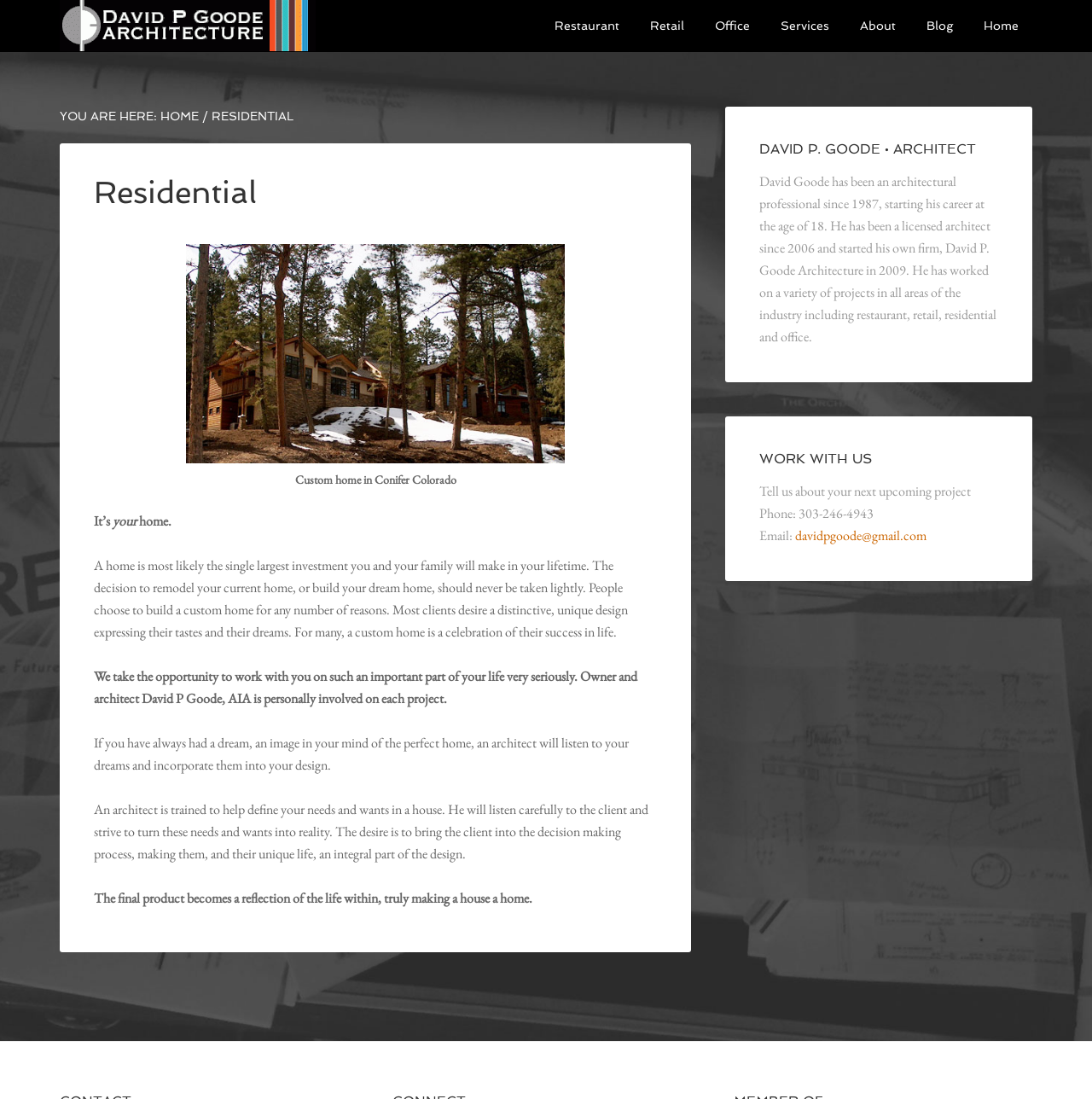Based on the description "Blog", find the bounding box of the specified UI element.

[0.836, 0.0, 0.885, 0.047]